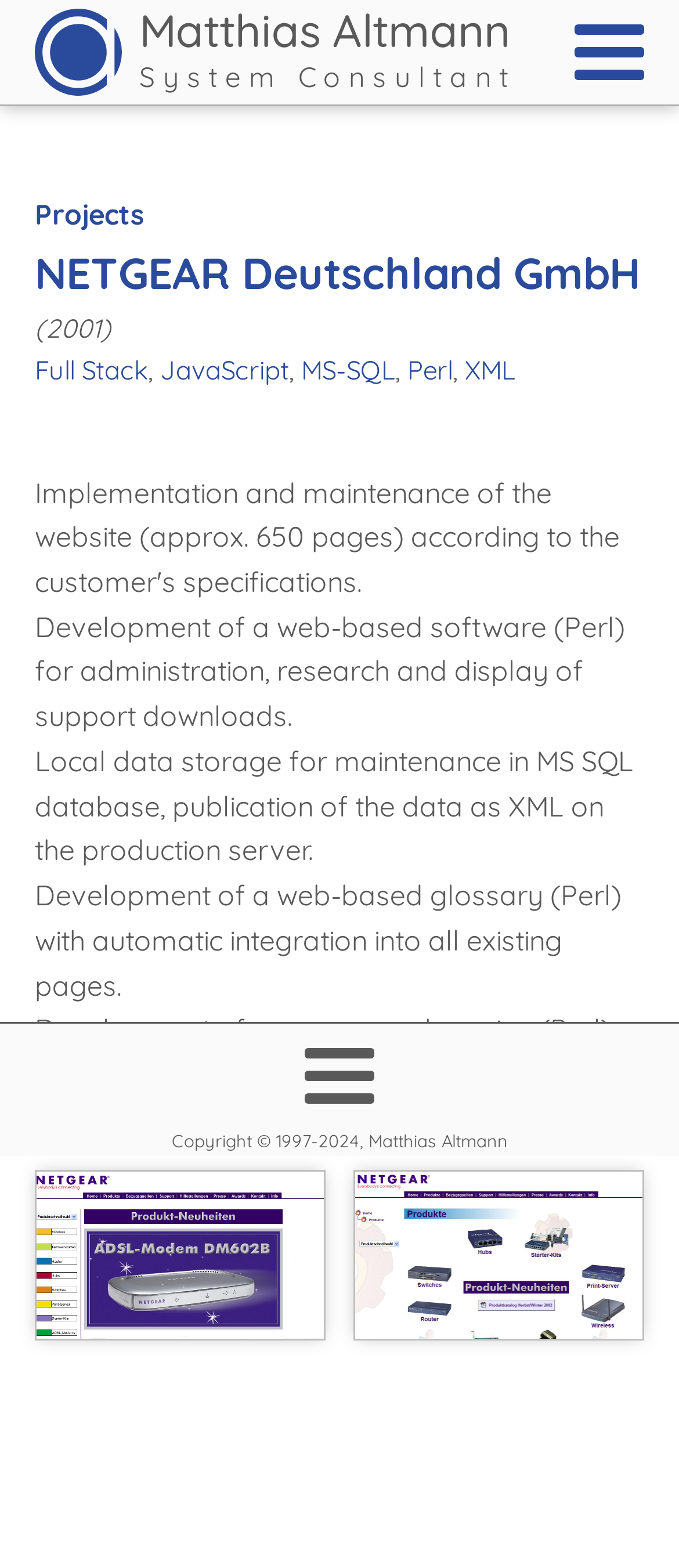Find the bounding box of the element with the following description: "Subud PNW Minutes 3.11.15". The coordinates must be four float numbers between 0 and 1, formatted as [left, top, right, bottom].

None